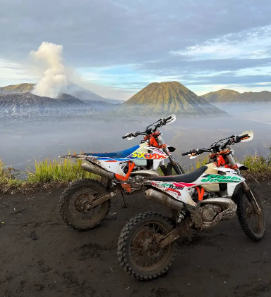Provide a single word or phrase to answer the given question: 
What is the source of the steamy plume of smoke?

The volcano